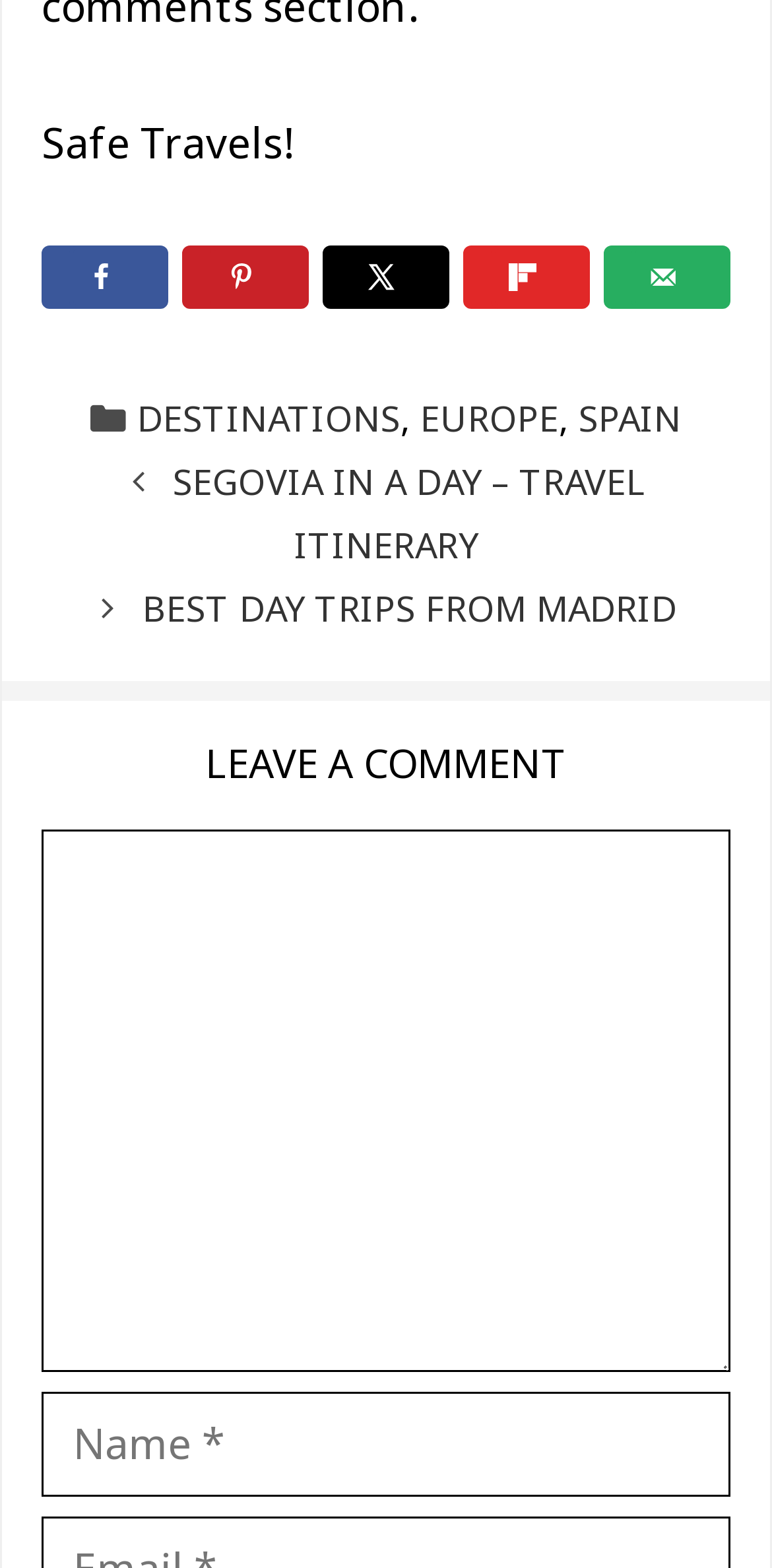Determine the bounding box coordinates of the section to be clicked to follow the instruction: "Enter your name". The coordinates should be given as four float numbers between 0 and 1, formatted as [left, top, right, bottom].

[0.054, 0.887, 0.946, 0.955]